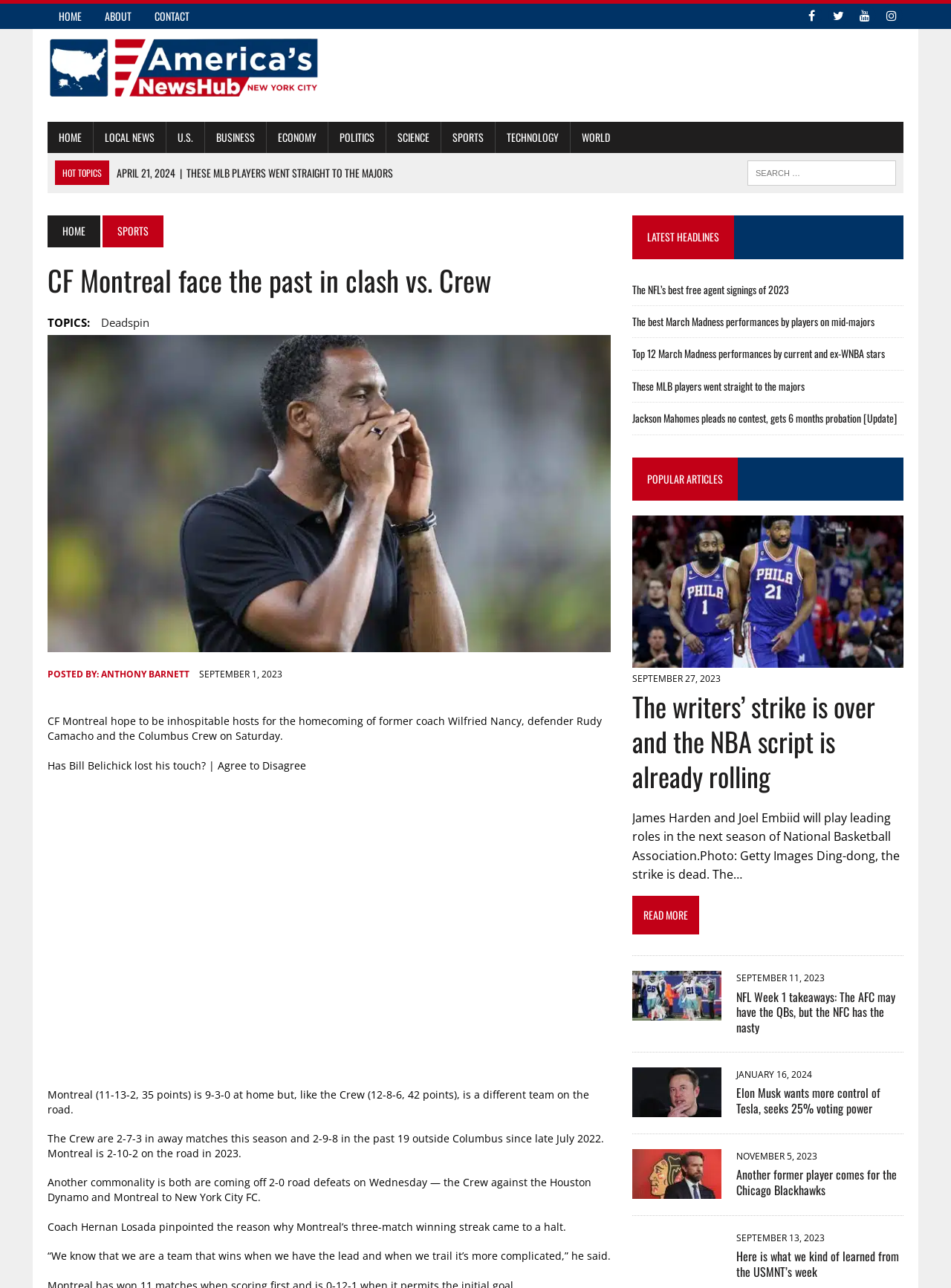Pinpoint the bounding box coordinates of the element to be clicked to execute the instruction: "Read the article 'CF Montreal face the past in clash vs. Crew'".

[0.05, 0.203, 0.642, 0.232]